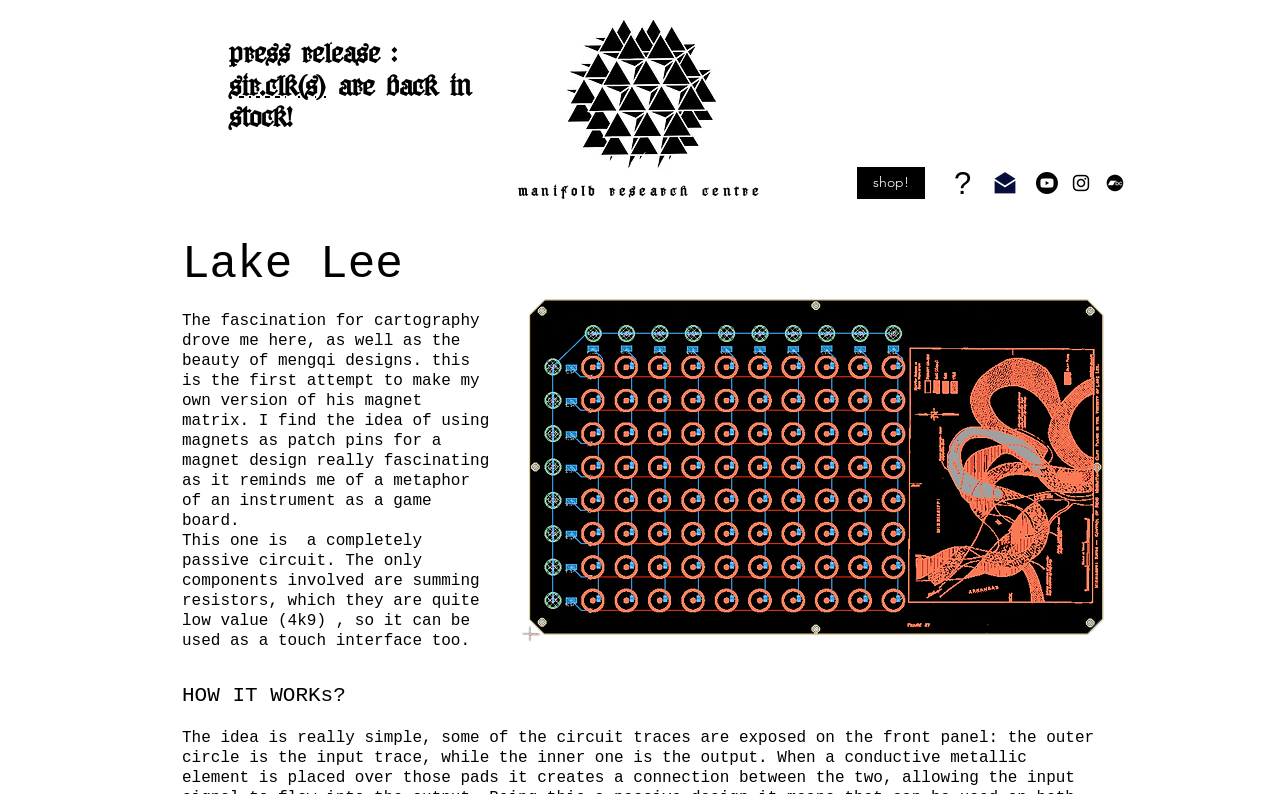Identify the bounding box coordinates of the region that needs to be clicked to carry out this instruction: "click on 'sir.clk(s)'". Provide these coordinates as four float numbers ranging from 0 to 1, i.e., [left, top, right, bottom].

[0.179, 0.088, 0.255, 0.129]